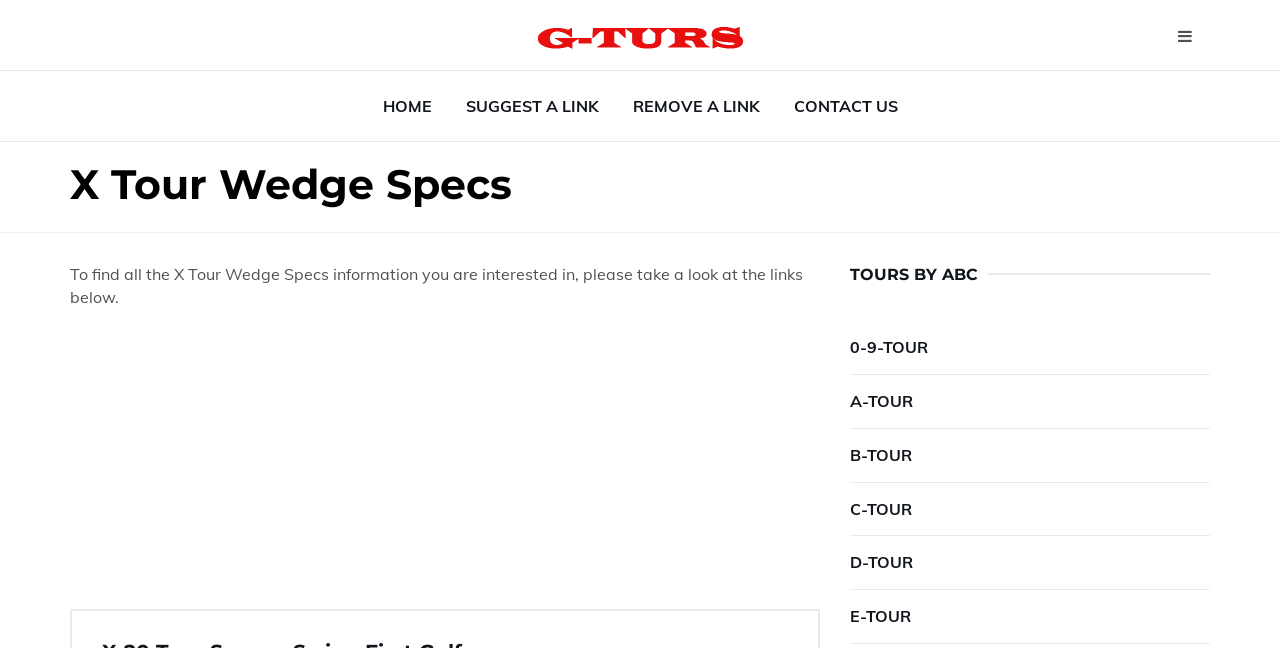Give the bounding box coordinates for the element described as: "A-Tour".

[0.664, 0.602, 0.945, 0.637]